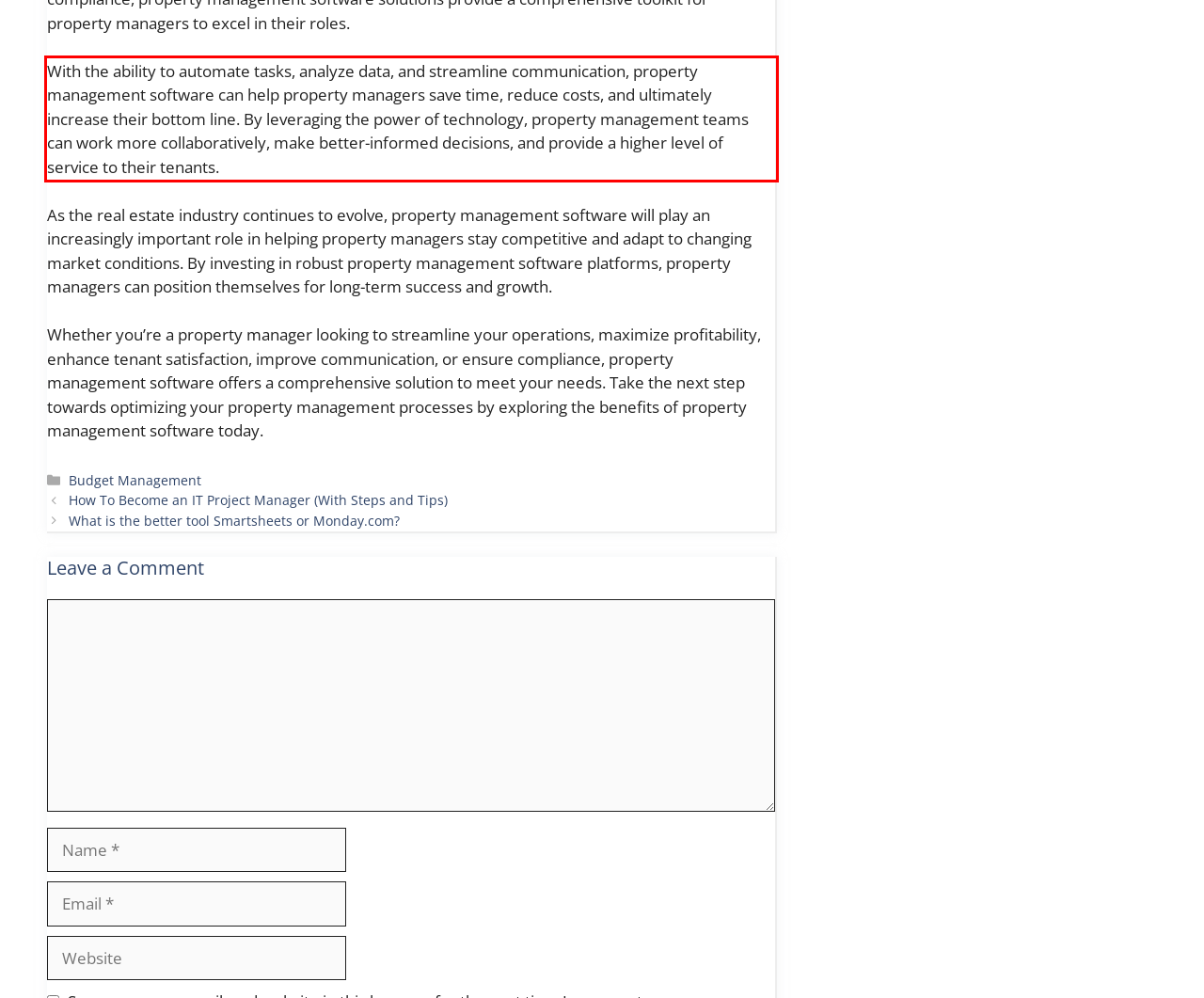Within the screenshot of the webpage, locate the red bounding box and use OCR to identify and provide the text content inside it.

With the ability to automate tasks, analyze data, and streamline communication, property management software can help property managers save time, reduce costs, and ultimately increase their bottom line. By leveraging the power of technology, property management teams can work more collaboratively, make better-informed decisions, and provide a higher level of service to their tenants.